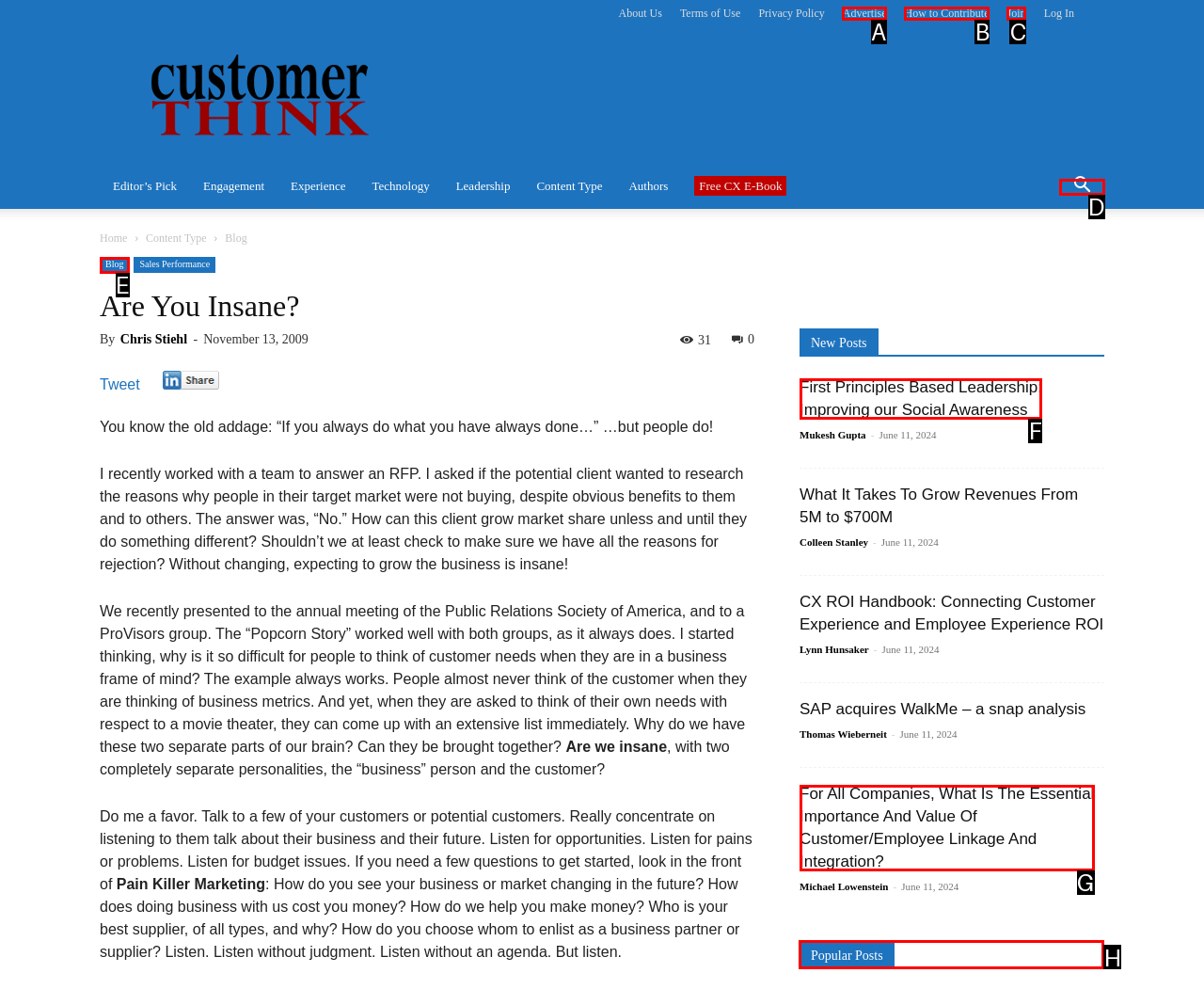Point out the option that needs to be clicked to fulfill the following instruction: Check out the 'Popular Posts' section
Answer with the letter of the appropriate choice from the listed options.

H